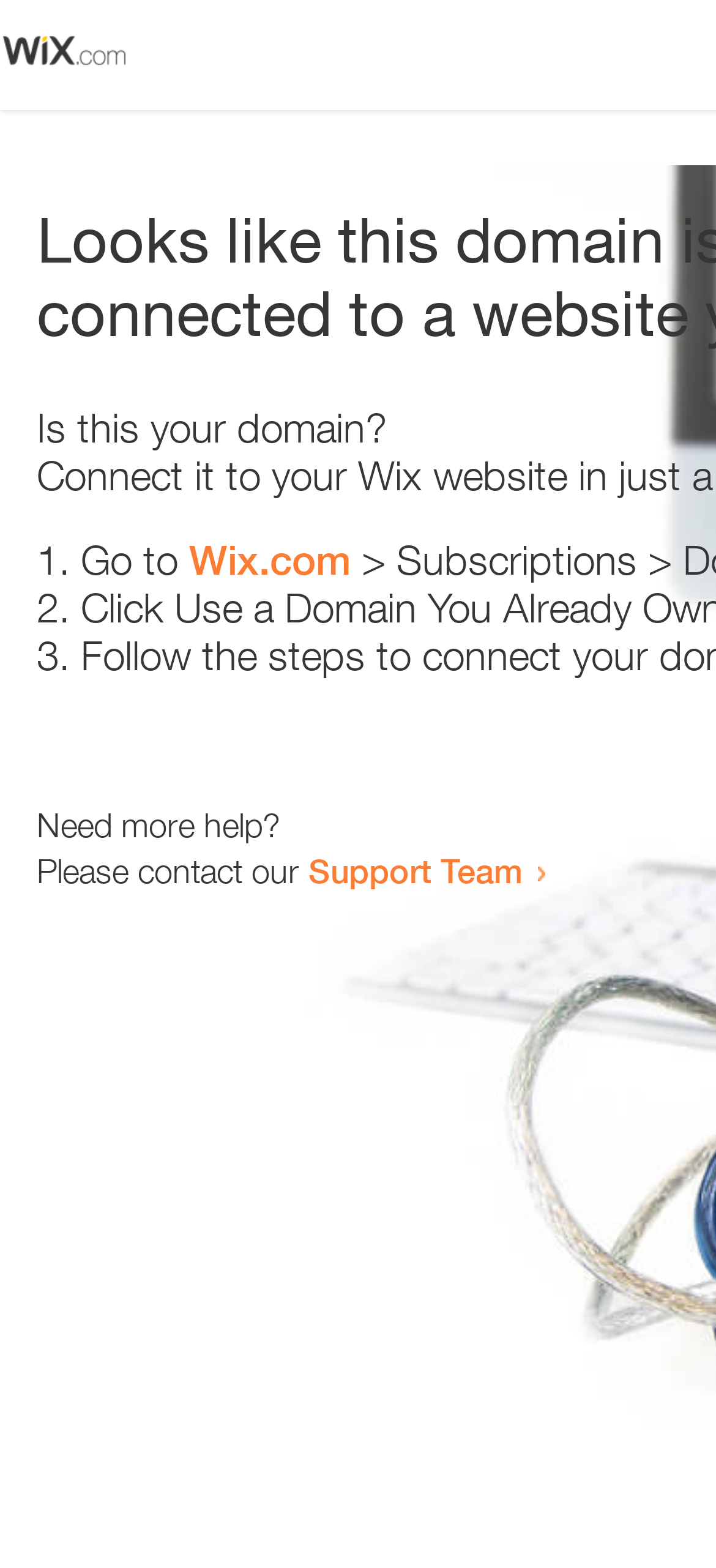Answer the following inquiry with a single word or phrase:
What is the domain being referred to?

Wix.com